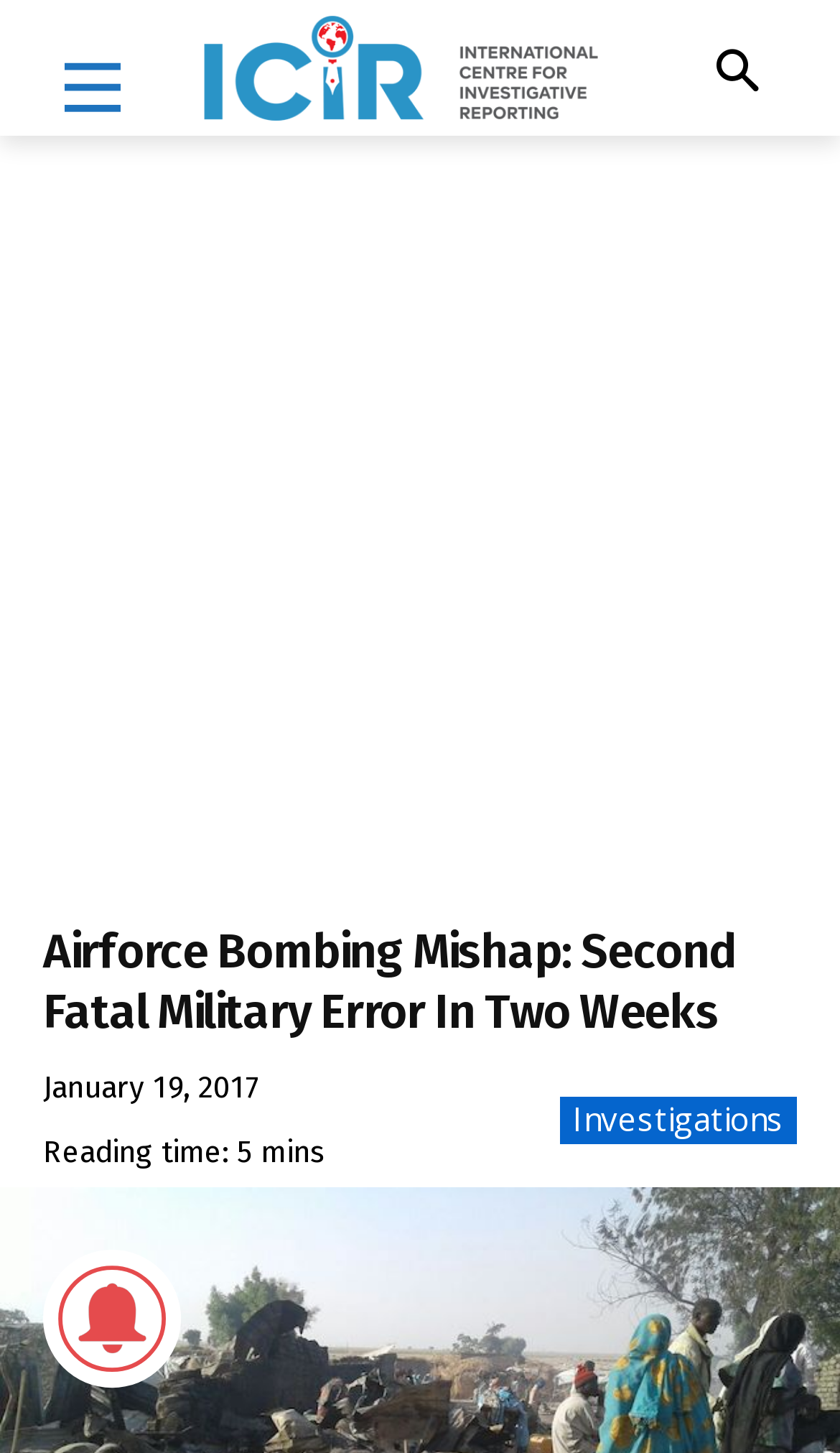Answer the following inquiry with a single word or phrase:
What is the name of the website?

The ICIR